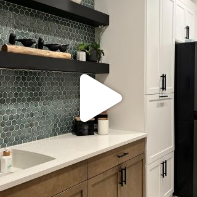Analyze the image and answer the question with as much detail as possible: 
What is the finish of the storage cabinets?

According to the caption, the storage cabinets have a 'natural wood finish' that complements the overall color palette of the kitchen.